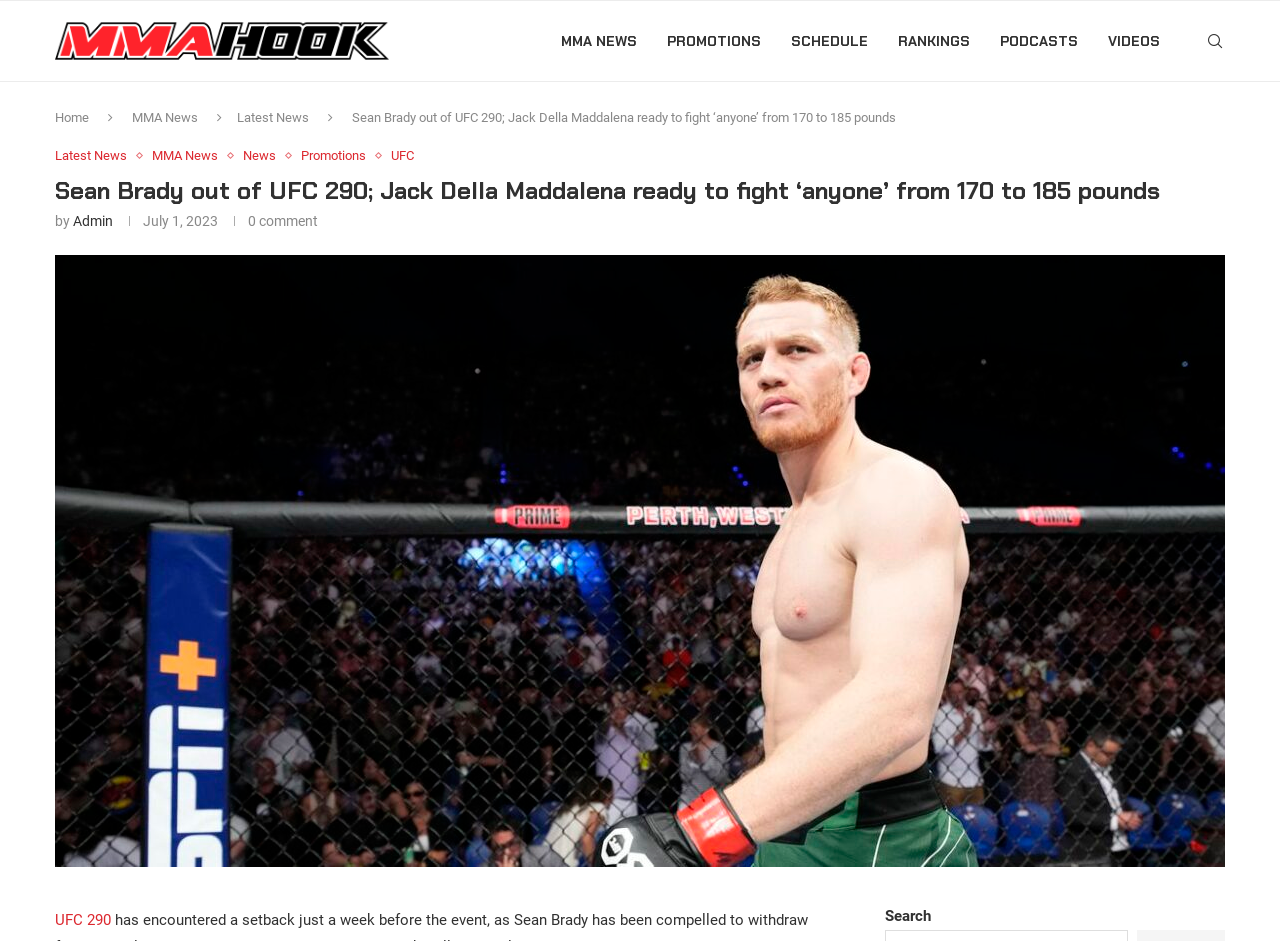Given the following UI element description: "alt="MMA Hook"", find the bounding box coordinates in the webpage screenshot.

[0.043, 0.001, 0.304, 0.086]